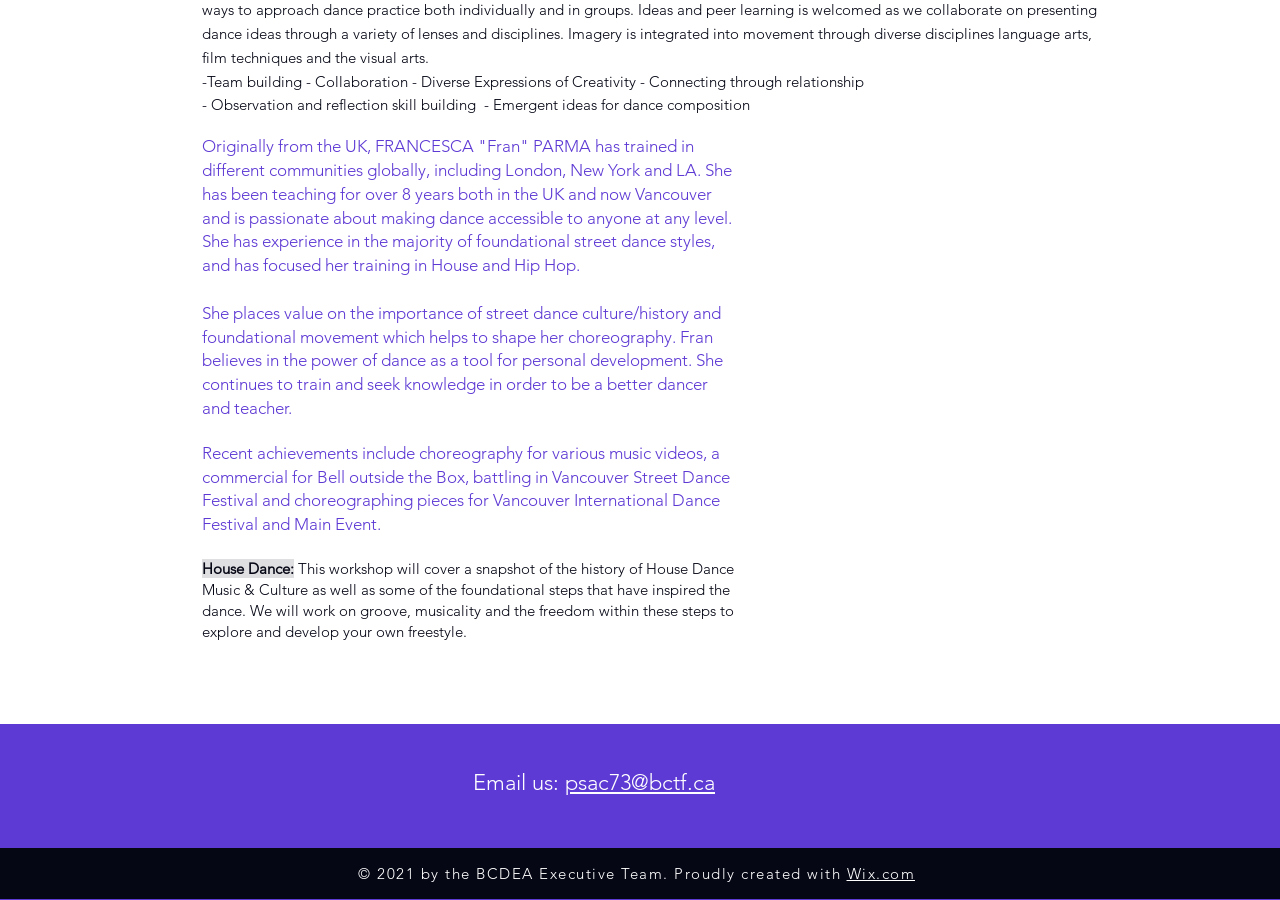What is the email address to contact?
Using the image as a reference, answer the question with a short word or phrase.

psac73@bctf.ca